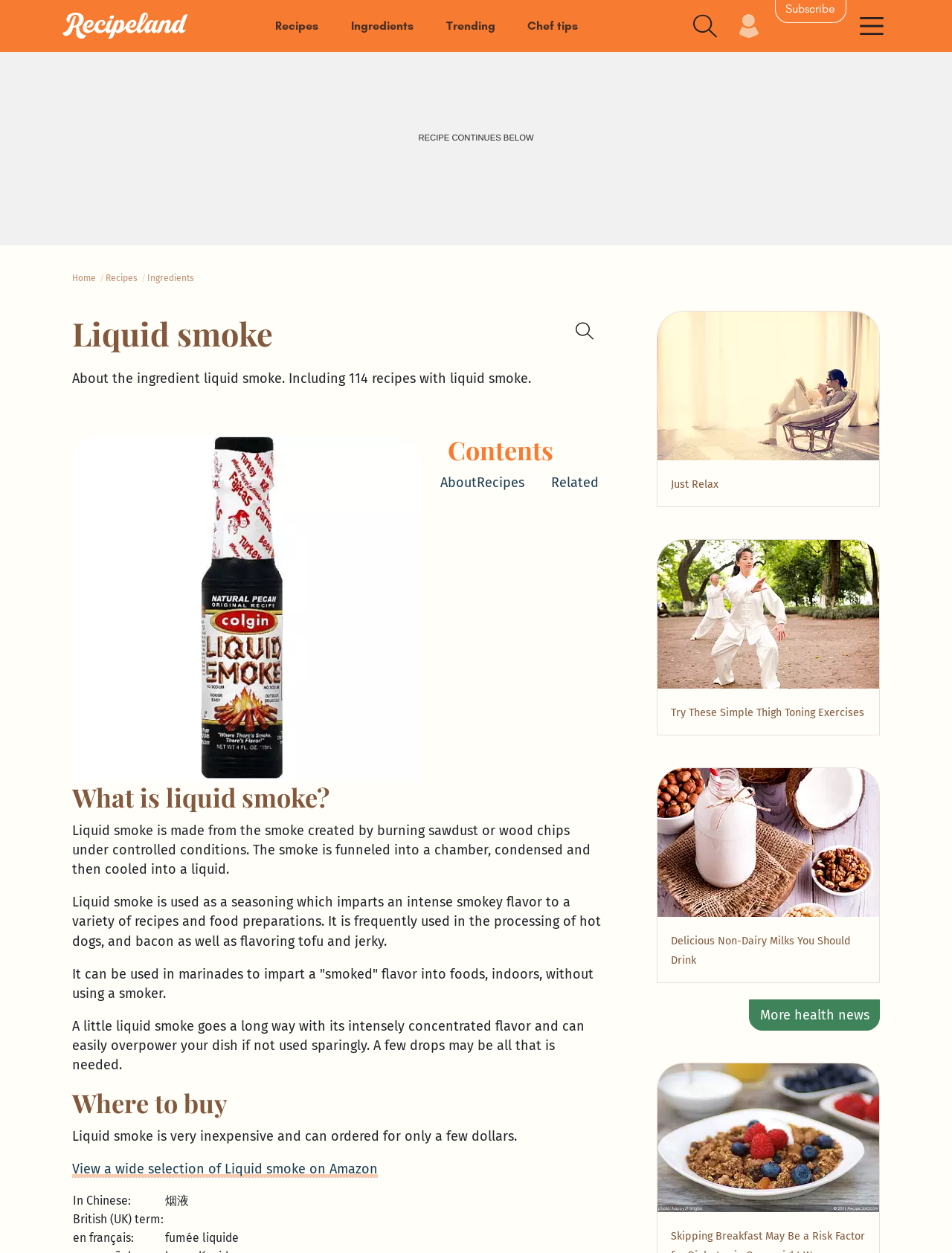Identify the bounding box coordinates of the section that should be clicked to achieve the task described: "Search for a recipe".

[0.593, 0.251, 0.634, 0.276]